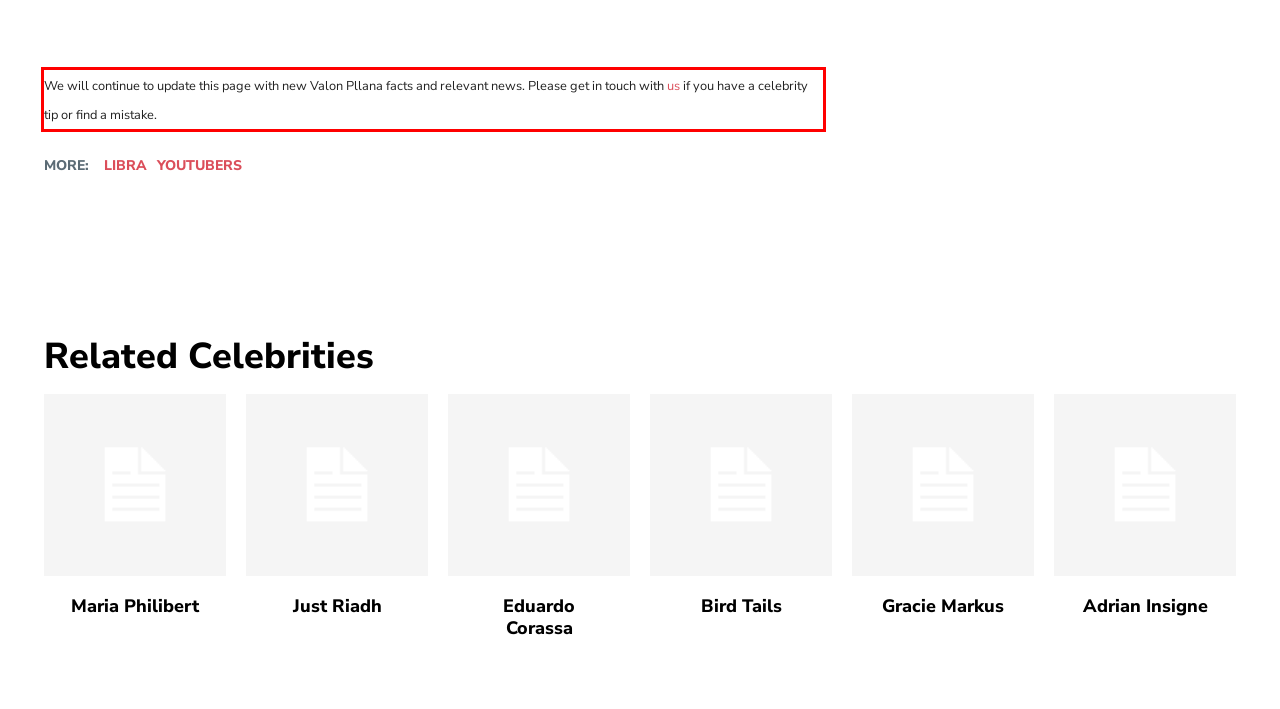Examine the screenshot of the webpage, locate the red bounding box, and perform OCR to extract the text contained within it.

We will continue to update this page with new Valon Pllana facts and relevant news. Please get in touch with us if you have a celebrity tip or find a mistake.